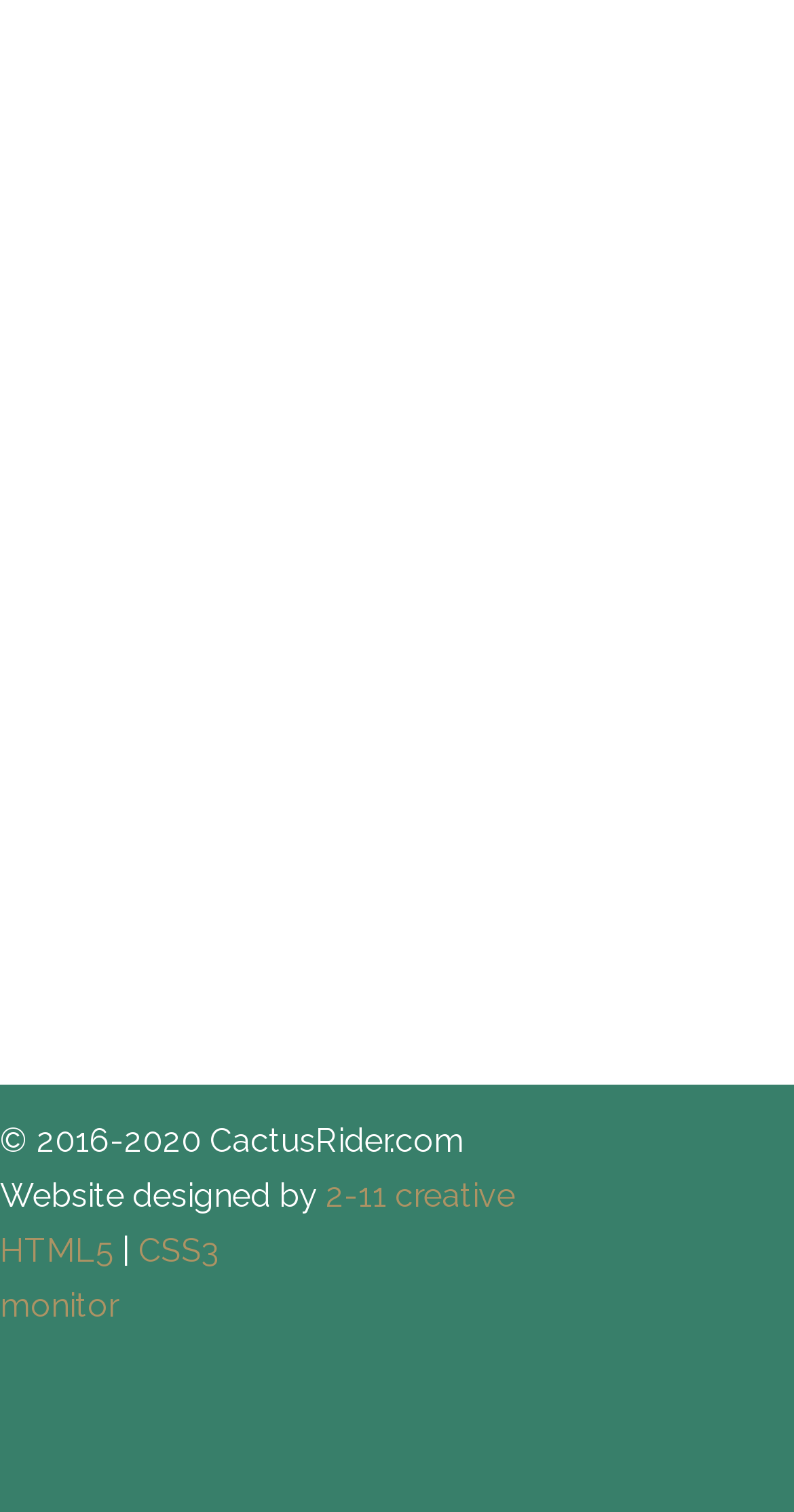Look at the image and write a detailed answer to the question: 
What is the copyright year range?

I found the copyright information at the bottom of the webpage, which states '© 2016-2020 CactusRider.com'. This indicates that the website's content is copyrighted from 2016 to 2020.